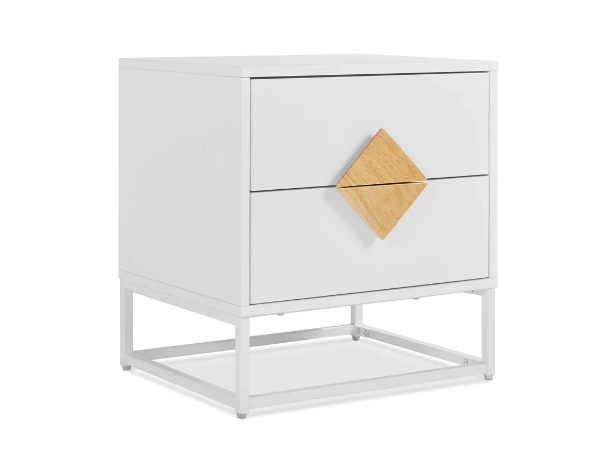What material is the frame of the table made of?
Based on the screenshot, provide a one-word or short-phrase response.

Metal